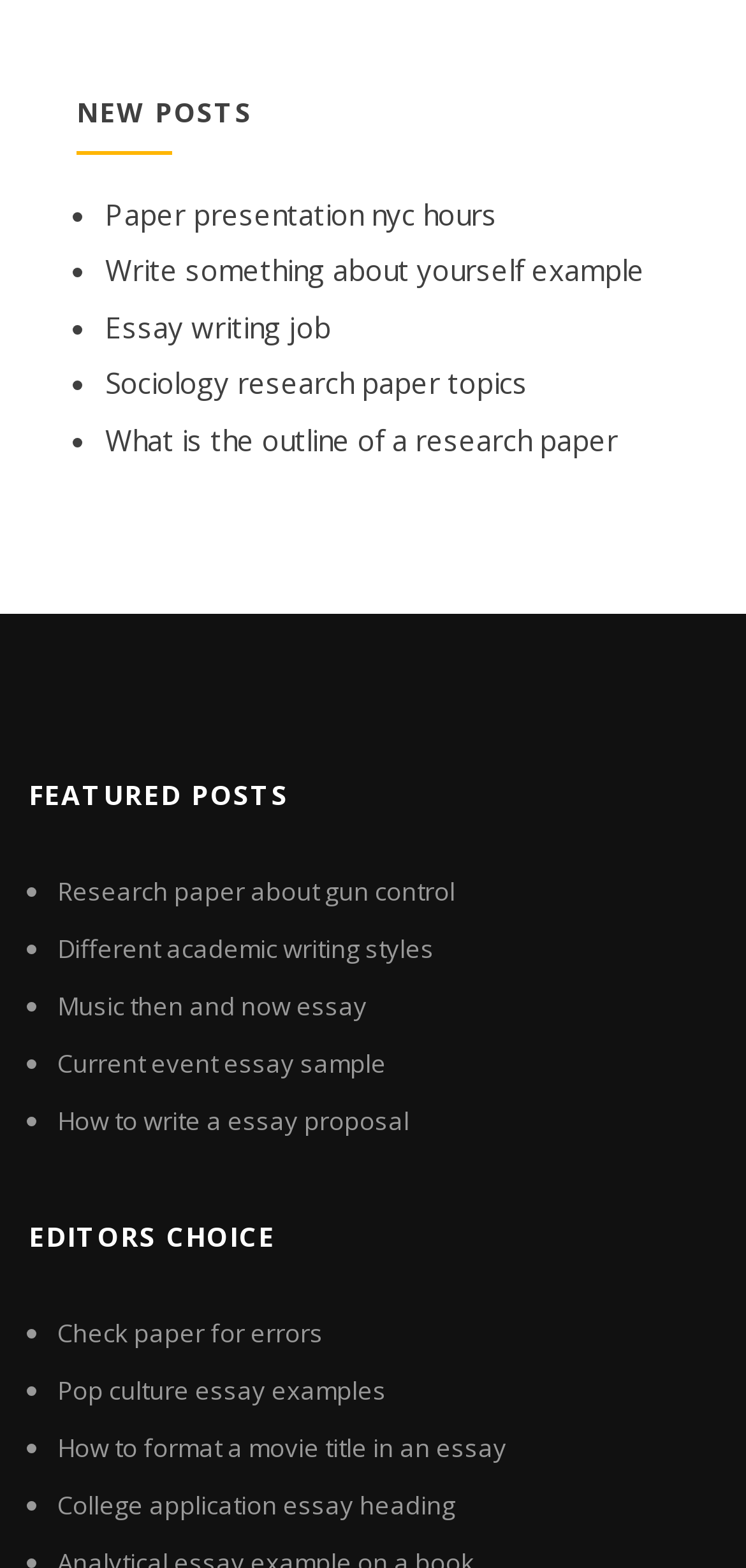Determine the bounding box for the UI element as described: "College application essay heading". The coordinates should be represented as four float numbers between 0 and 1, formatted as [left, top, right, bottom].

[0.077, 0.949, 0.61, 0.971]